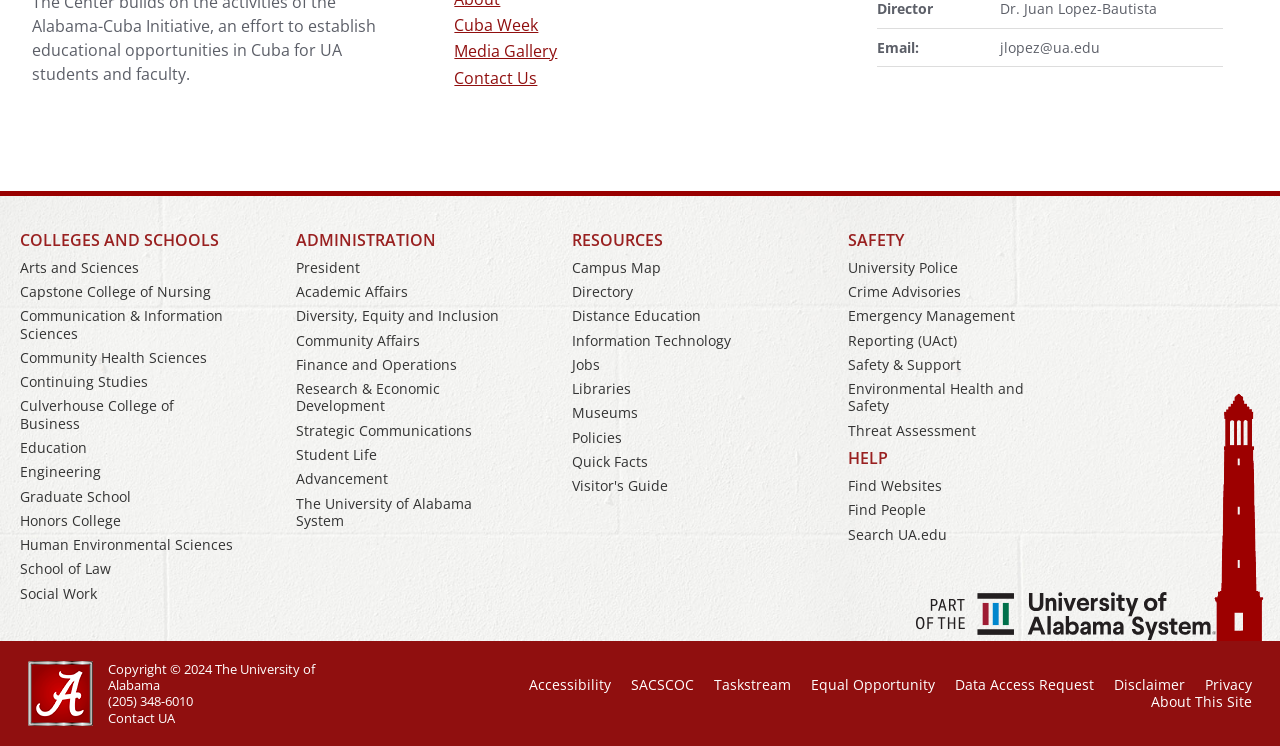Pinpoint the bounding box coordinates of the element you need to click to execute the following instruction: "View the latest updates". The bounding box should be represented by four float numbers between 0 and 1, in the format [left, top, right, bottom].

None